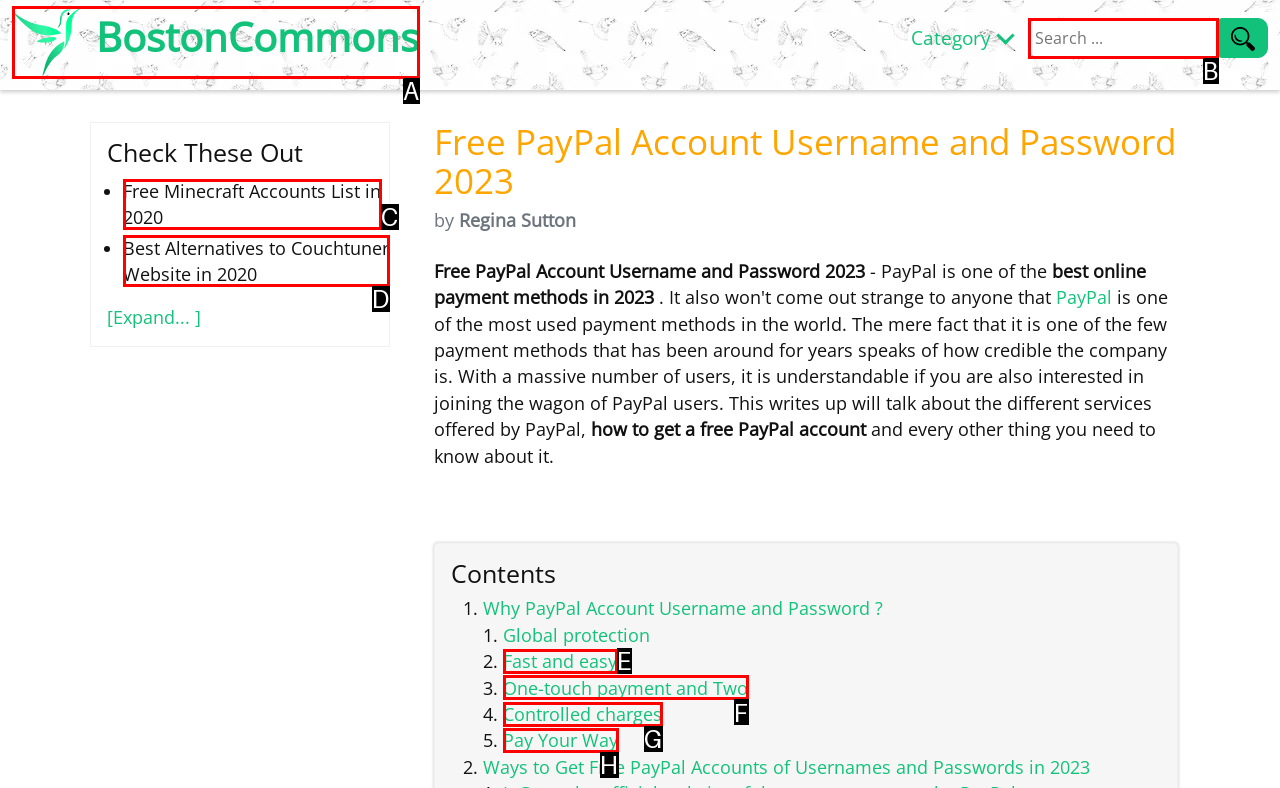Given the description: One-touch payment and Two, select the HTML element that matches it best. Reply with the letter of the chosen option directly.

F